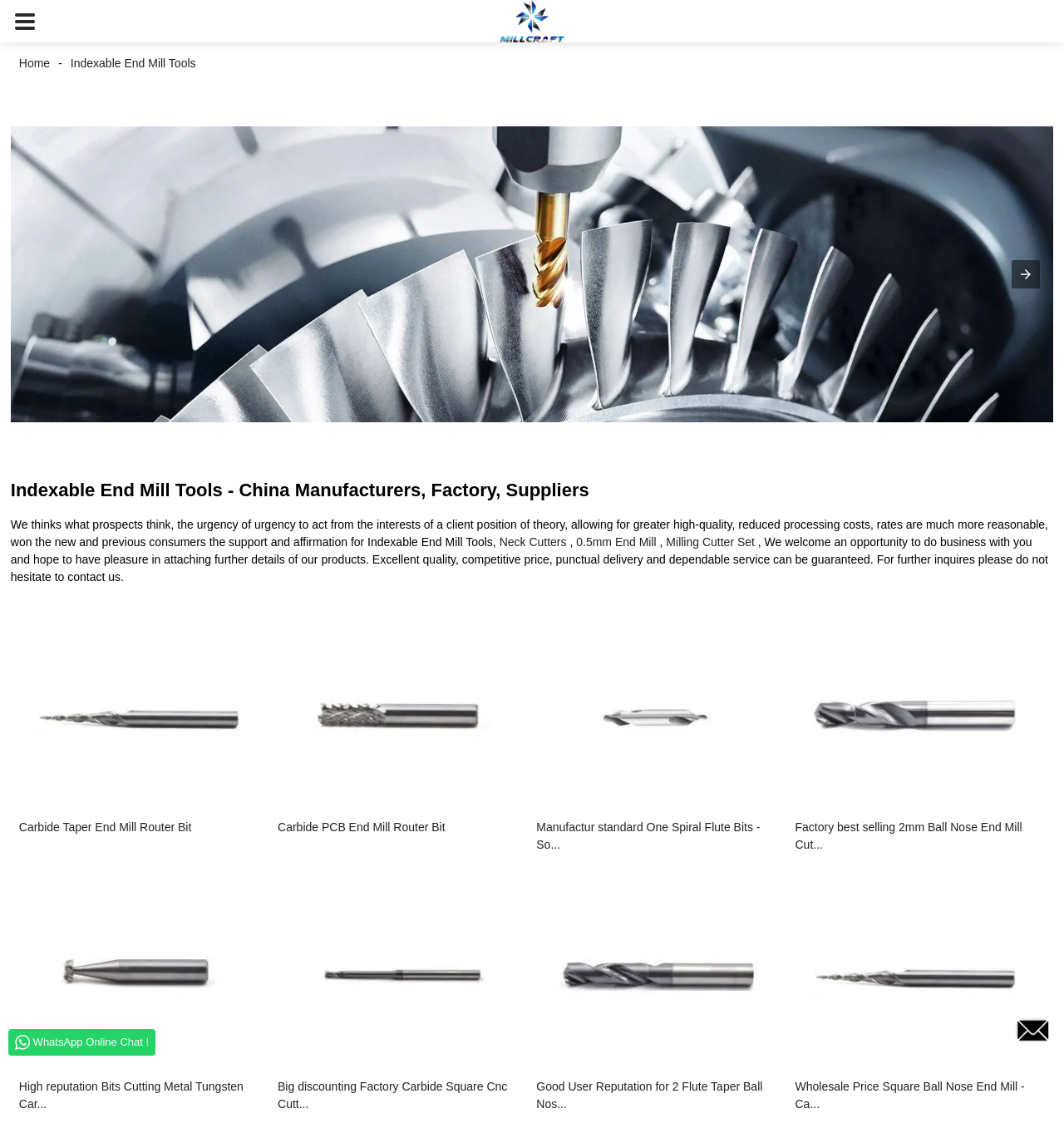Illustrate the webpage thoroughly, mentioning all important details.

This webpage is about a Chinese factory and supplier of indexable end mill tools, with the company name "Millcraft" prominently displayed at the top left corner of the page. Below the company name, there is a navigation menu with links to "Home" and "Indexable End Mill Tools". 

On the top right corner, there is a carousel with navigation buttons, "Previous item" and "Next item", allowing users to browse through the content. 

The main content of the page is divided into two sections. The first section has a heading "Indexable End Mill Tools - China Manufacturers, Factory, Suppliers" and a brief introduction to the company's philosophy and services. Below the introduction, there are links to various types of end mill tools, including "Neck Cutters", "0.5mm End Mill", "Milling Cutter Set", and more.

The second section appears to be a list of products or services offered by the company, with each item represented by a link and a brief description. The products listed include "Carbide Taper End Mill Router Bit", "Carbide PCB End Mill Router Bit", "Manufactur standard One Spiral Flute Bits", and many more. The list is organized into three columns, with each column containing multiple links to different products.